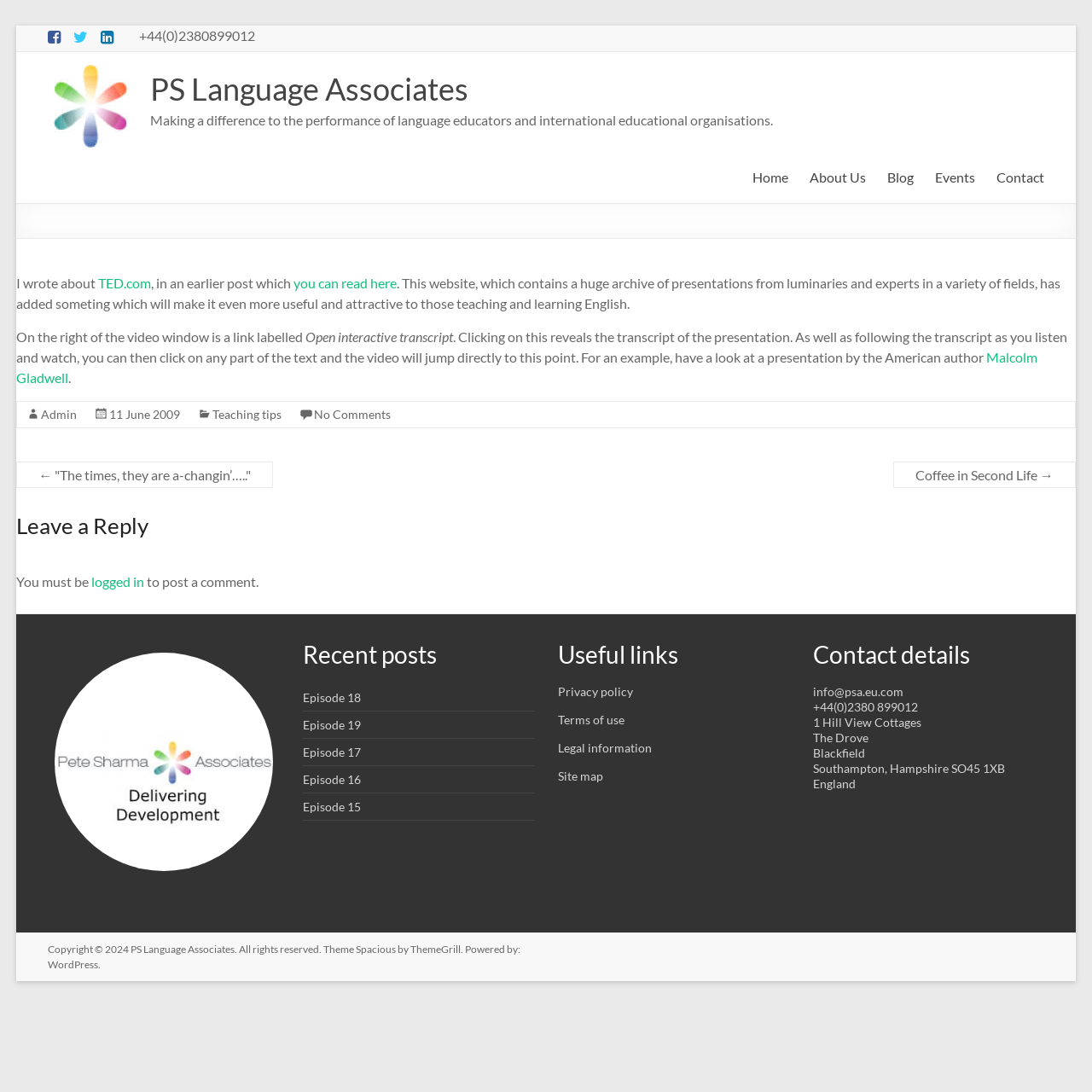Please give a succinct answer using a single word or phrase:
What is the name of the website that has added a new feature?

TED.com